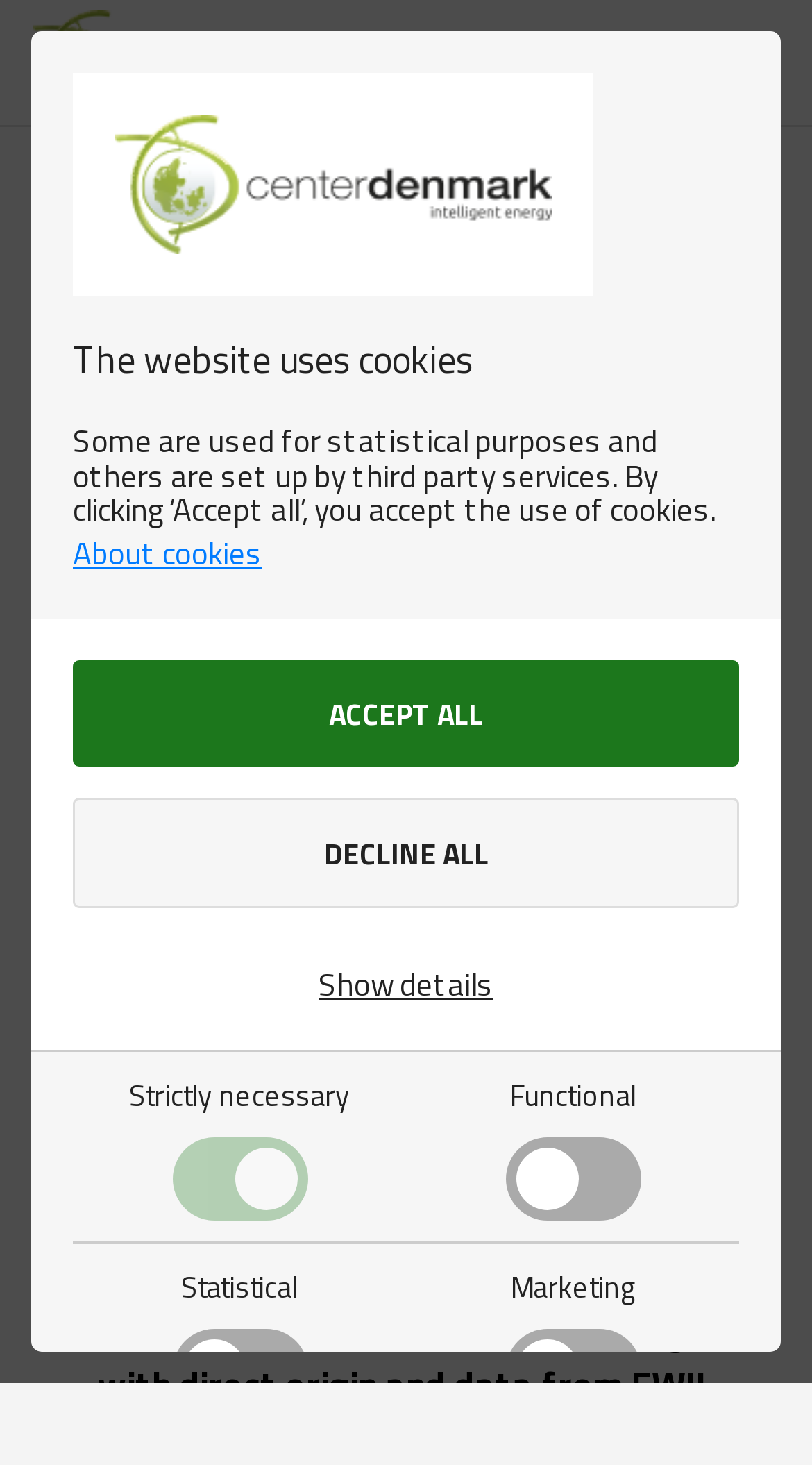Respond to the question below with a single word or phrase:
What is the date of the webinar?

31. Oct. 2022